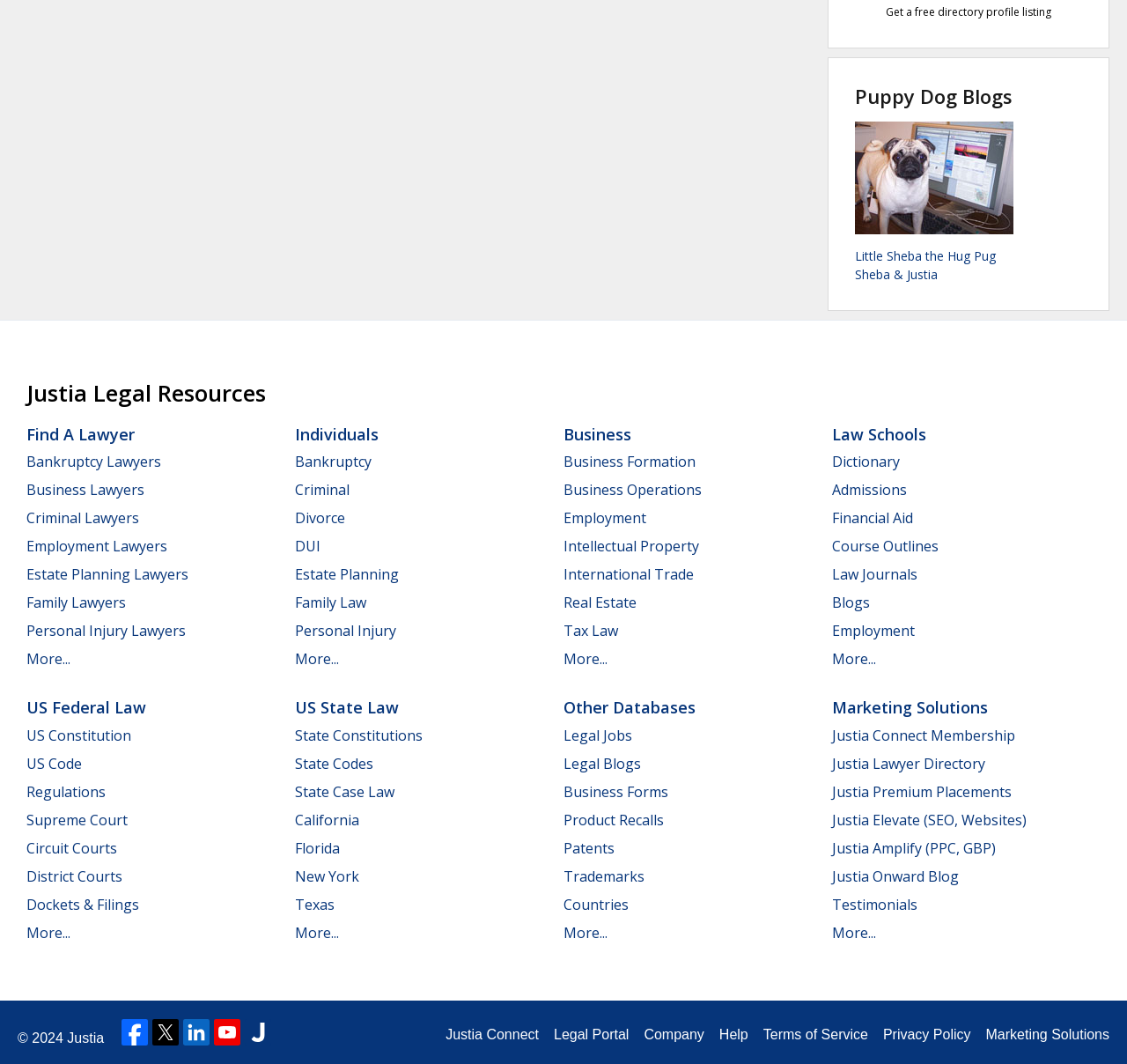Given the element description, predict the bounding box coordinates in the format (top-left x, top-left y, bottom-right x, bottom-right y), using floating point numbers between 0 and 1: Justia Connect Membership

[0.738, 0.682, 0.901, 0.7]